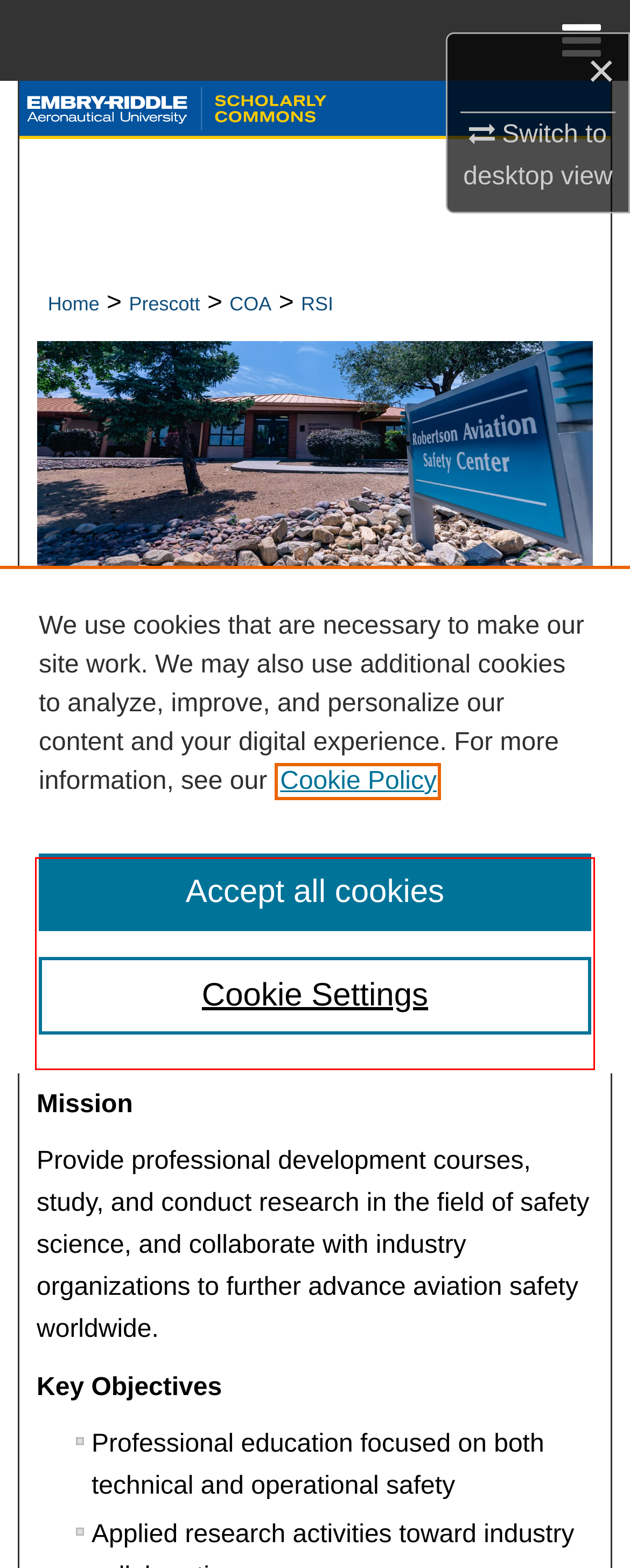You are provided with a screenshot of a webpage featuring a red rectangle bounding box. Extract the text content within this red bounding box using OCR.

The Robertson Safety Institute (RSI) in Prescott, AZ, was established in 2015 and named for Dr. S. Harry Robertson III (1934-2021), an aviation safety research pioneer and Emeritus Trustee of Embry-Riddle Aeronautical University.